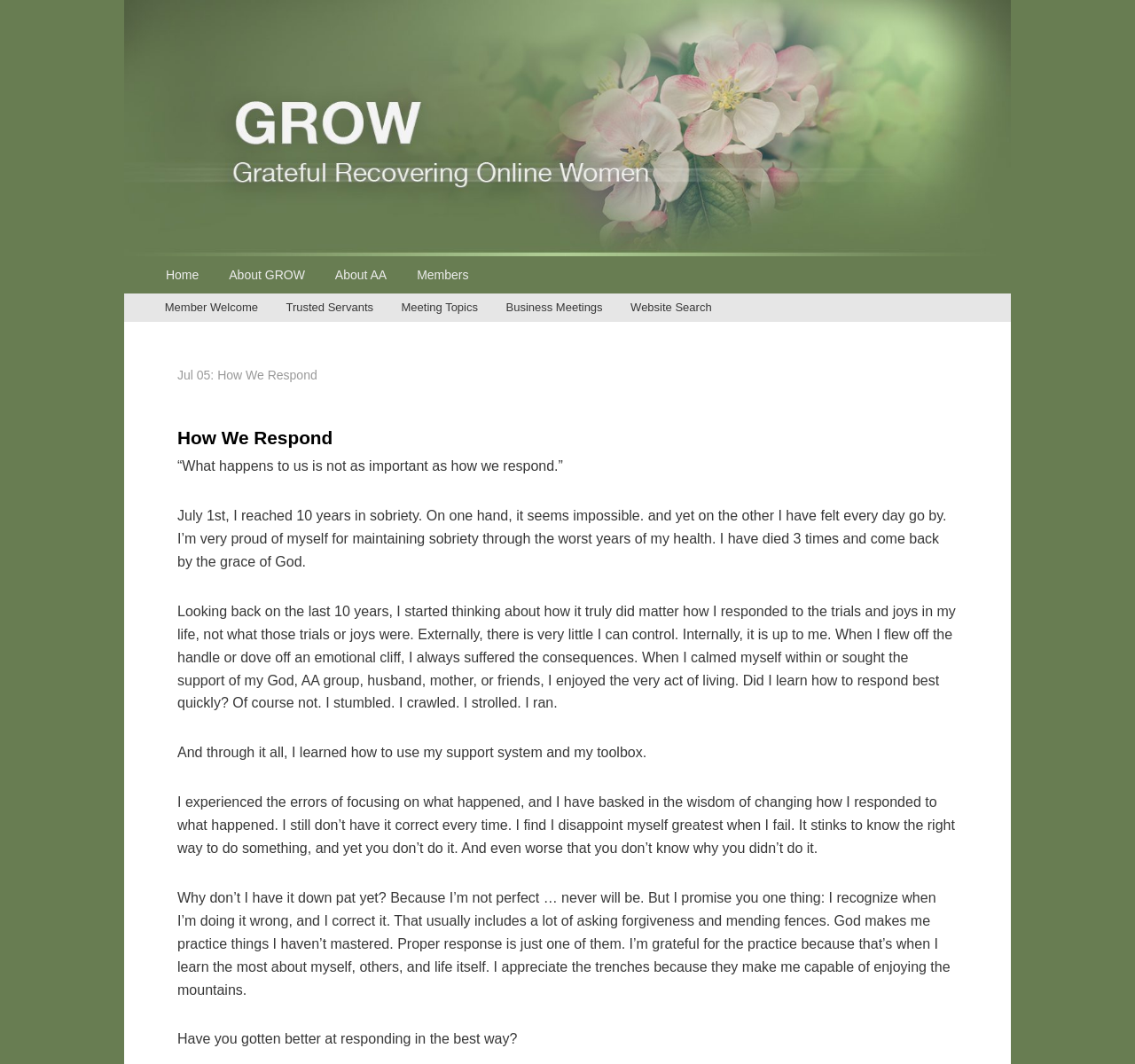What is the topic of the article?
Using the image, answer in one word or phrase.

How We Respond